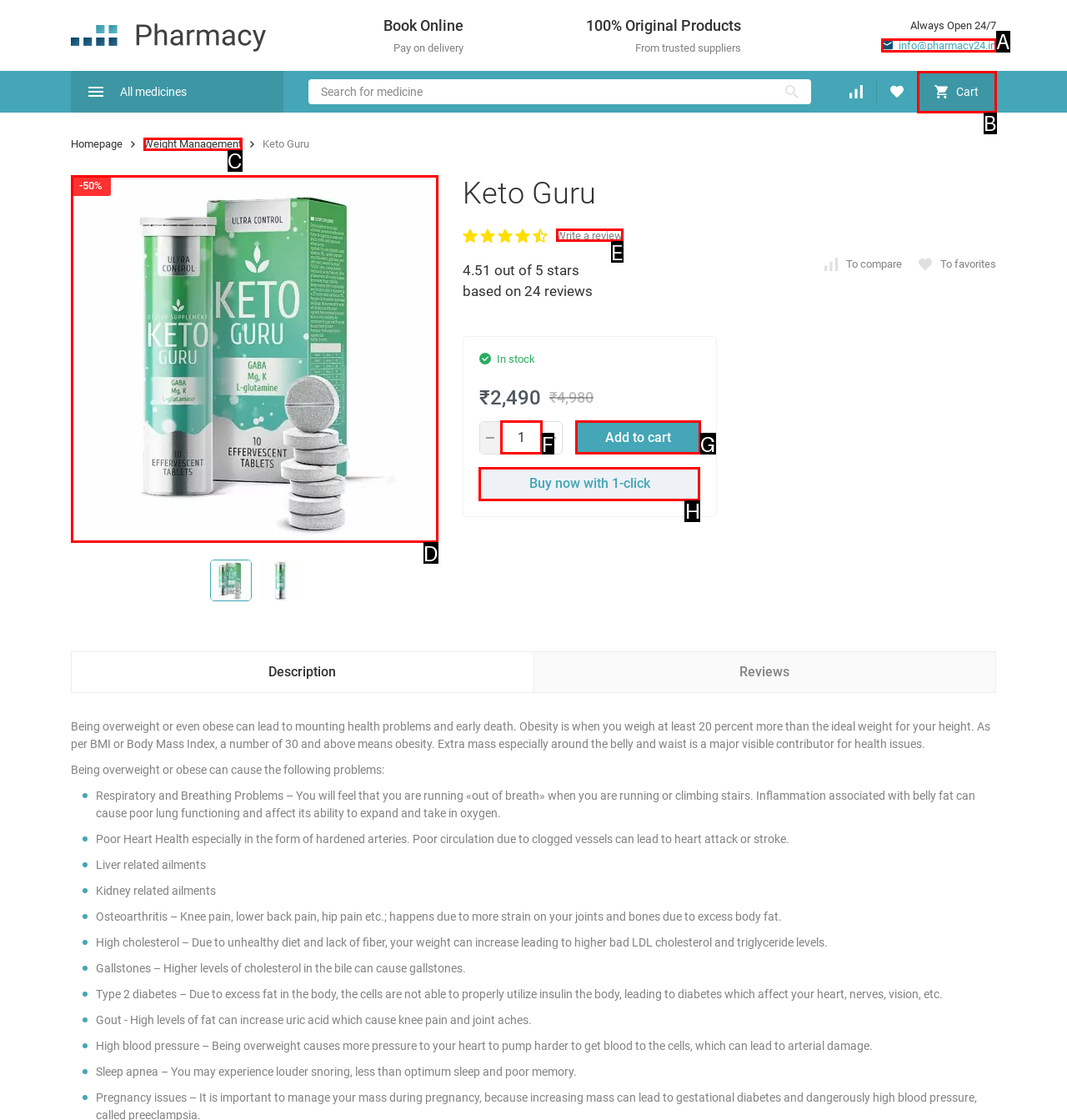Determine which HTML element to click to execute the following task: Buy now with 1-click Answer with the letter of the selected option.

H